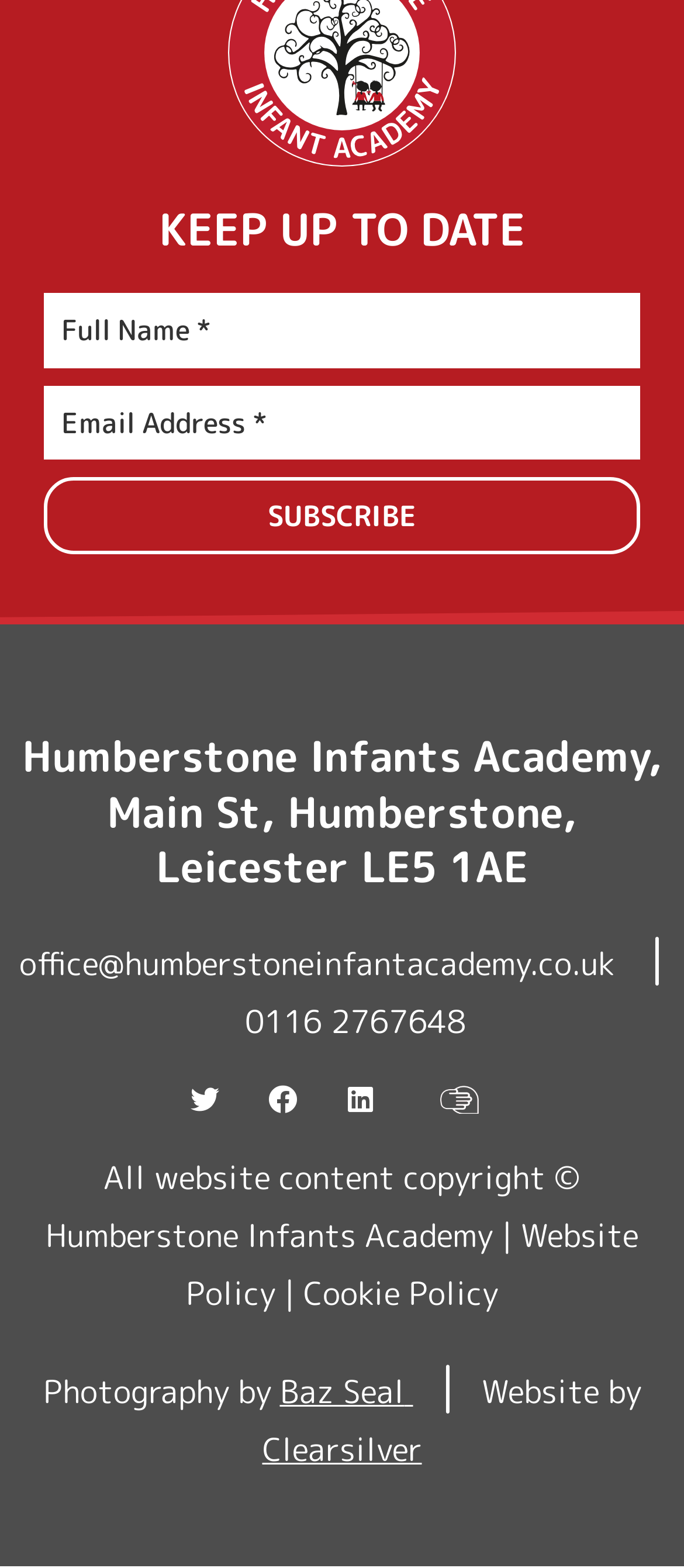Who designed the website?
Please give a detailed and elaborate answer to the question based on the image.

The website designer's name can be found in the link element with the text 'Clearsilver', which is mentioned in the sentence 'Website by Clearsilver'.